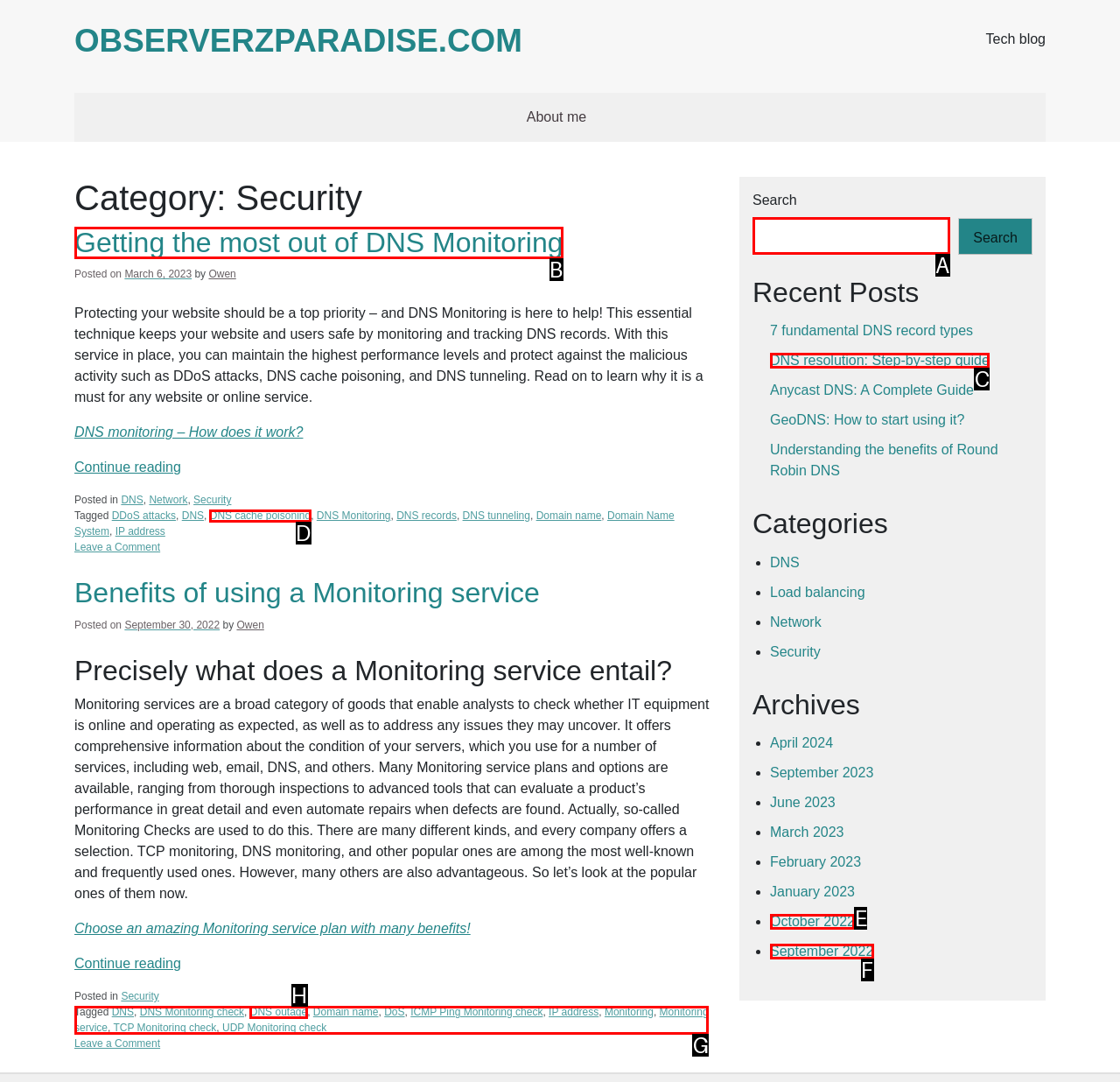Identify the letter of the correct UI element to fulfill the task: Search for something from the given options in the screenshot.

A